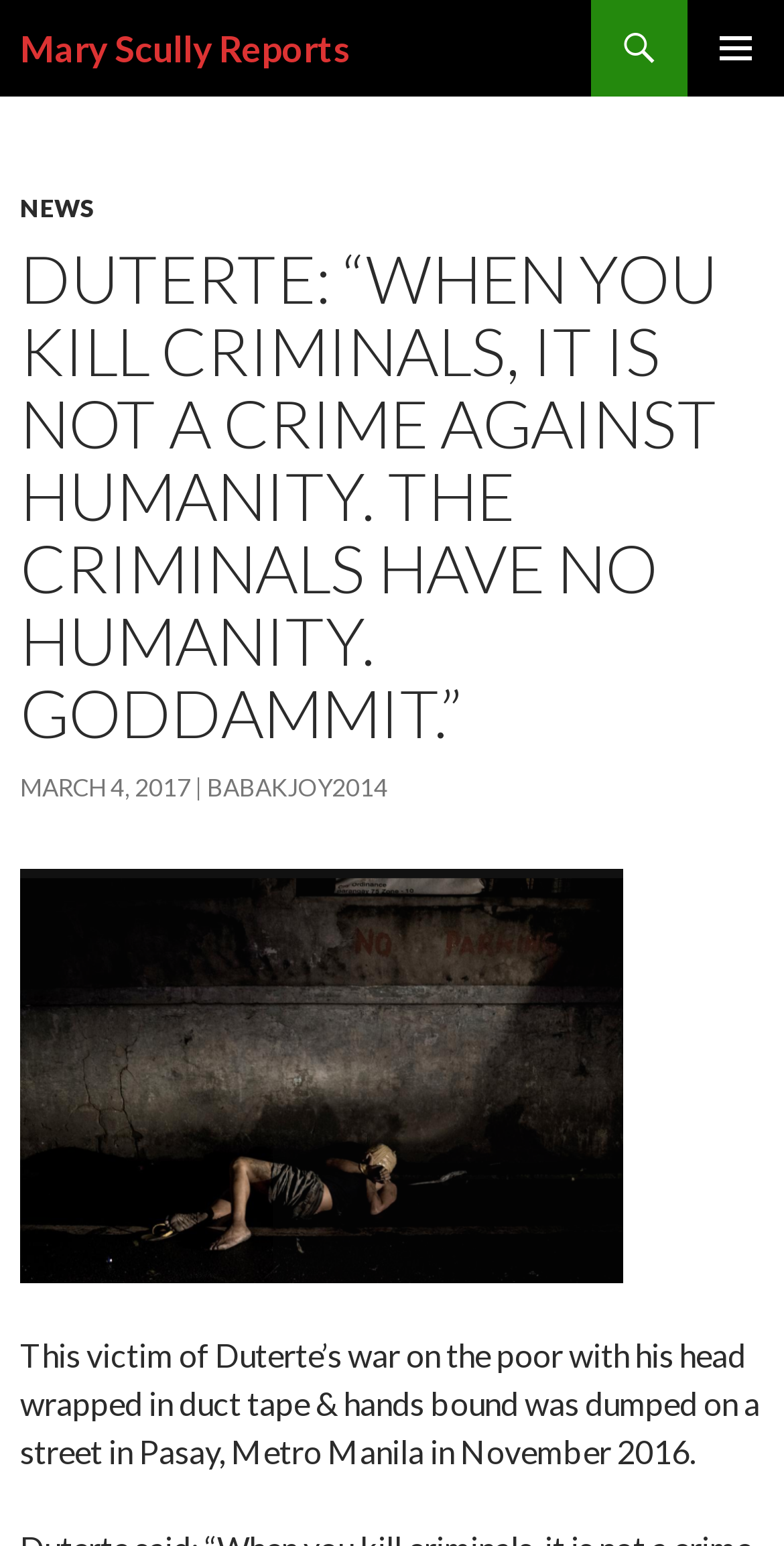Please provide a short answer using a single word or phrase for the question:
What is the topic of the article?

Duterte's war on the poor